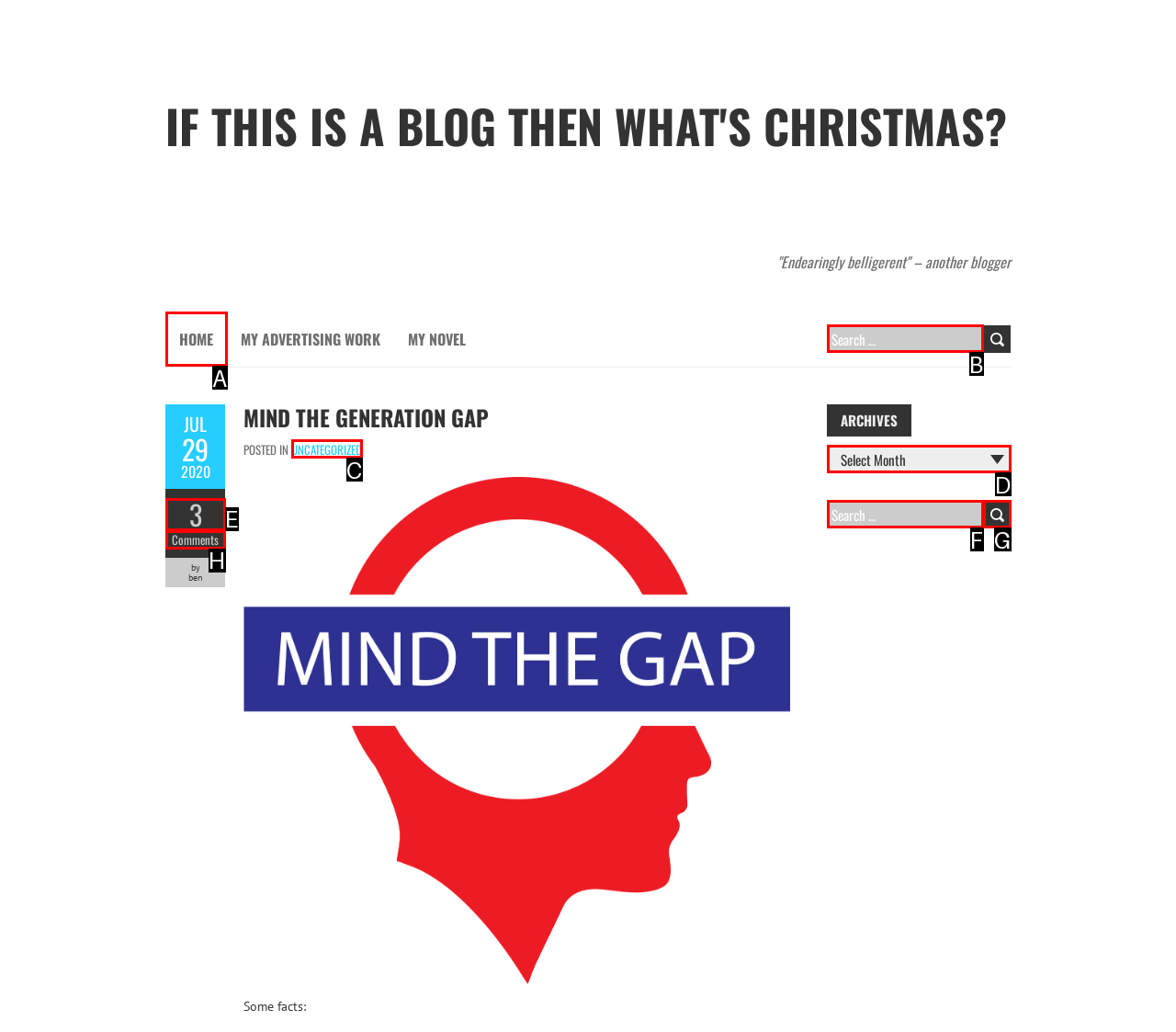Among the marked elements in the screenshot, which letter corresponds to the UI element needed for the task: Go to the home page?

A